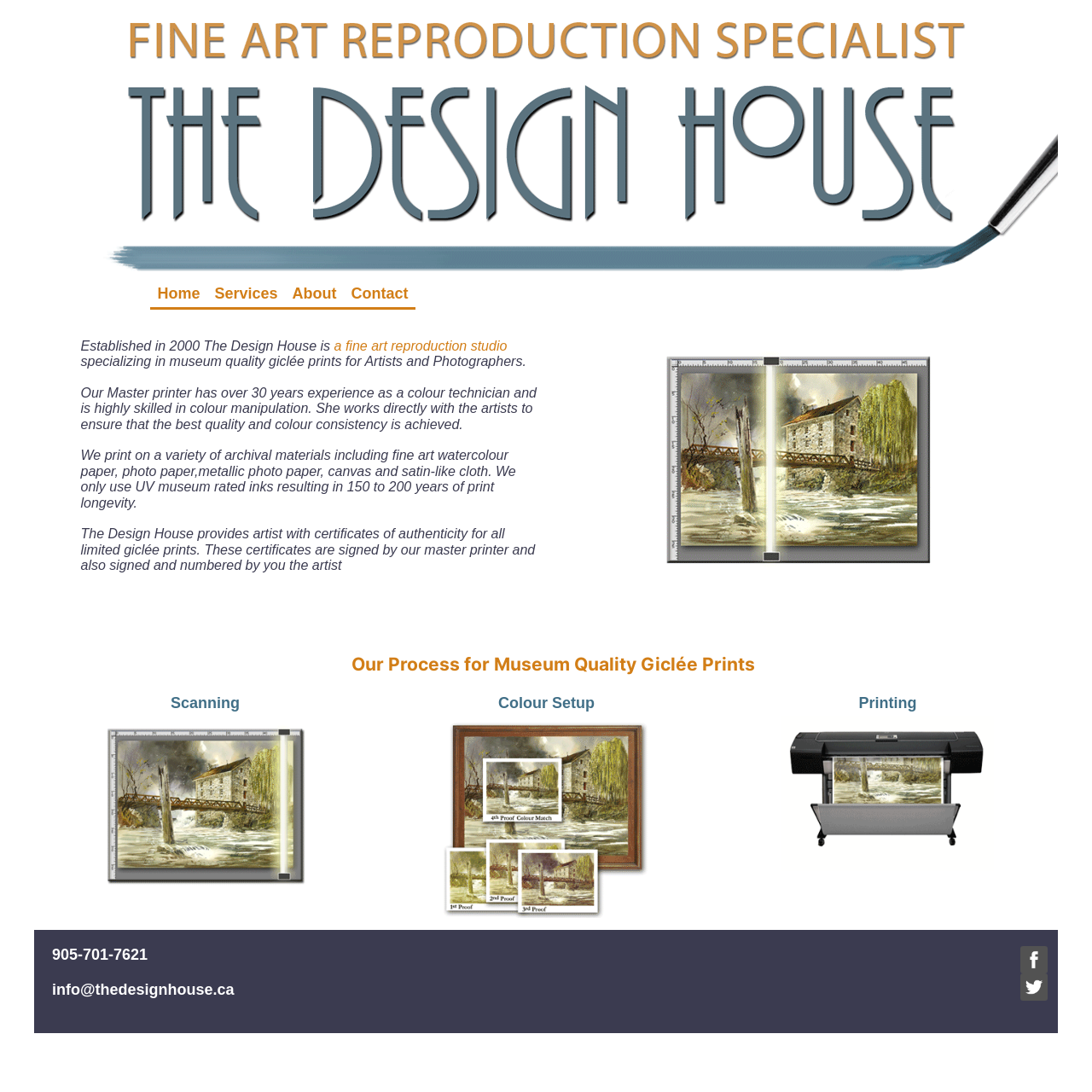What type of prints does The Design House specialize in?
Please use the visual content to give a single word or phrase answer.

Museum quality giclée prints